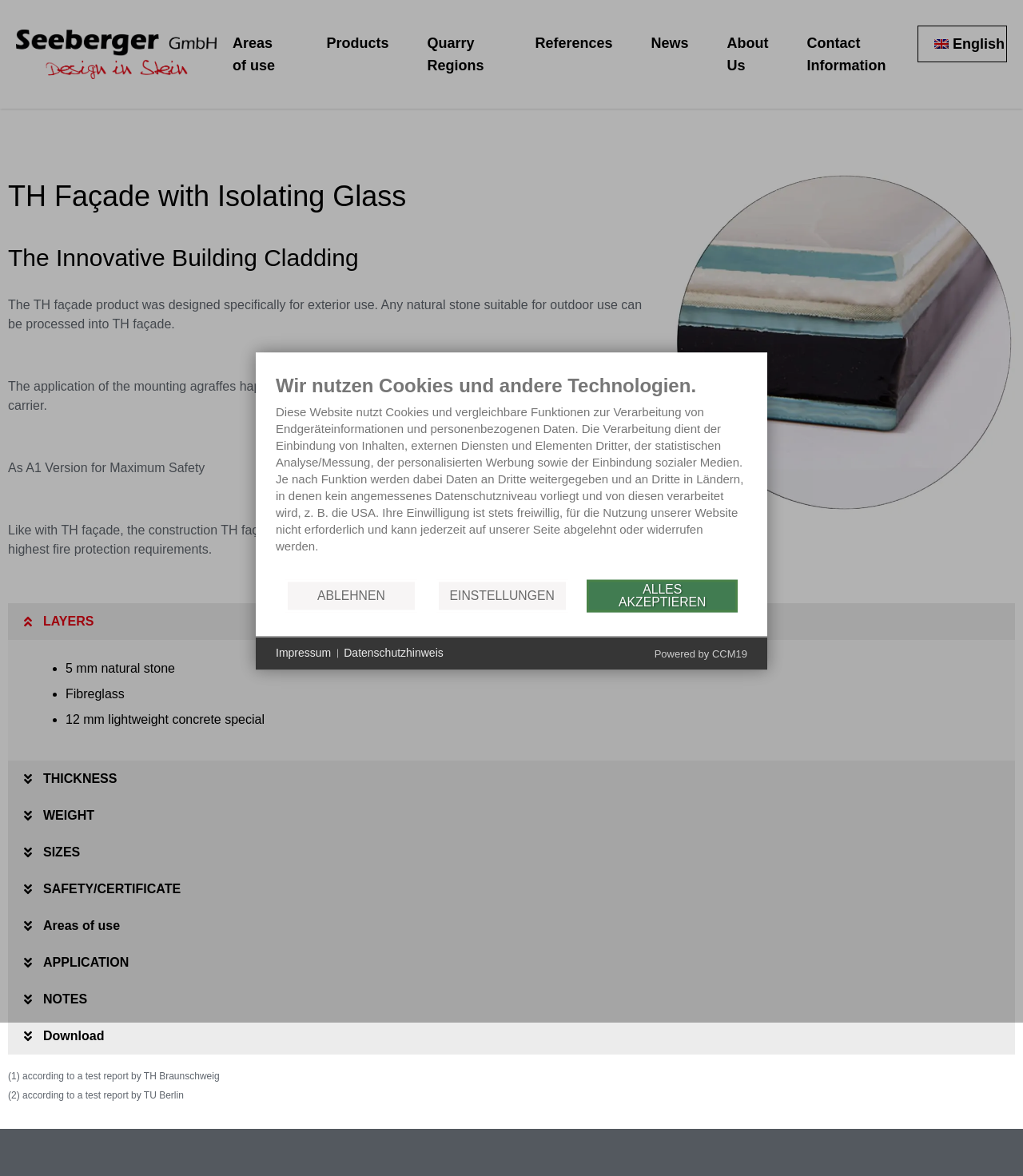Determine the bounding box coordinates for the clickable element to execute this instruction: "Click the 'Download' button". Provide the coordinates as four float numbers between 0 and 1, i.e., [left, top, right, bottom].

[0.008, 0.865, 0.992, 0.897]